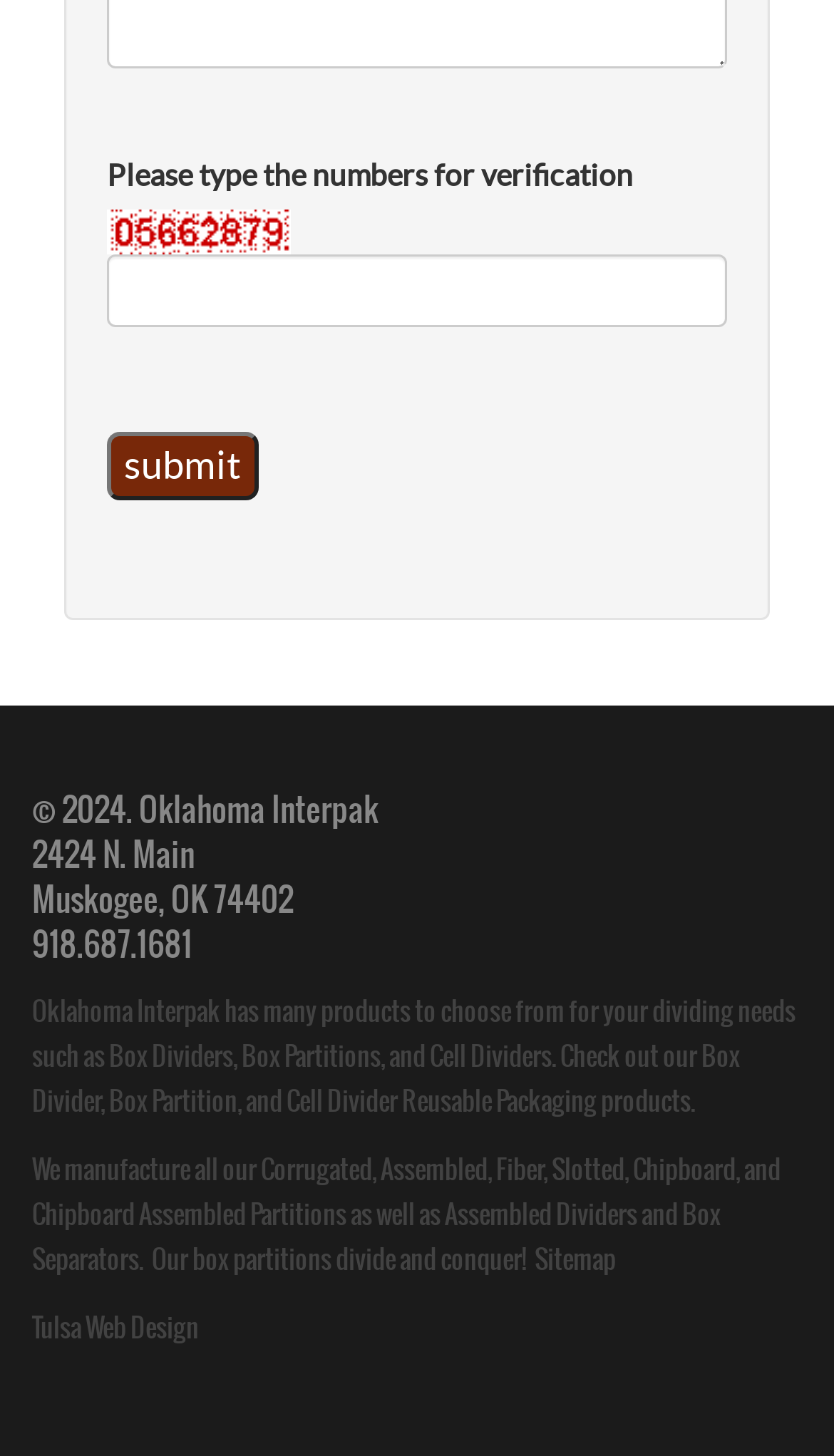Can you find the bounding box coordinates for the element to click on to achieve the instruction: "Check out Reusable Packaging"?

[0.482, 0.743, 0.715, 0.77]